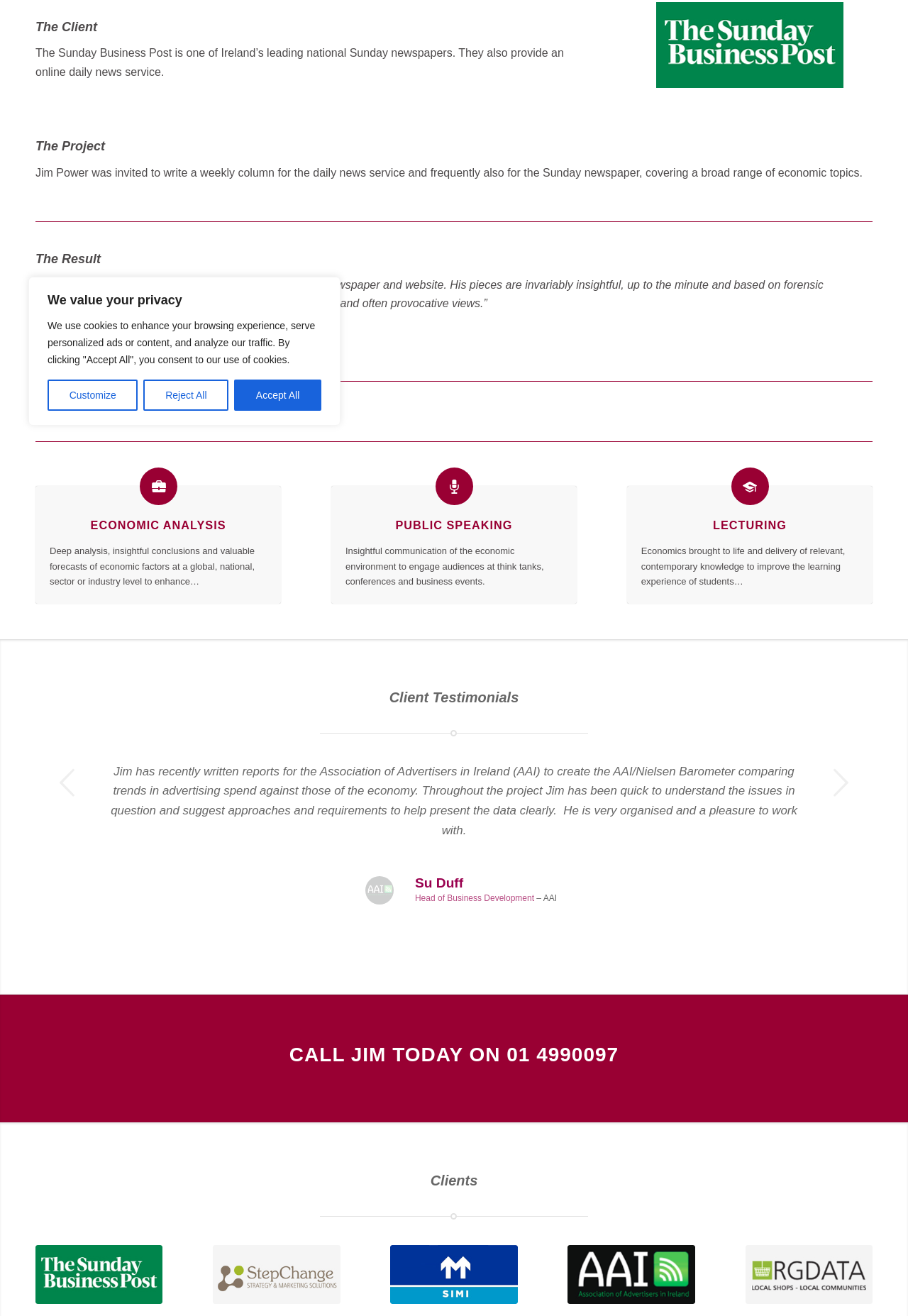Provide the bounding box coordinates of the HTML element this sentence describes: "parent_node: PUBLIC SPEAKING title="Public Speaking"". The bounding box coordinates consist of four float numbers between 0 and 1, i.e., [left, top, right, bottom].

[0.48, 0.355, 0.521, 0.384]